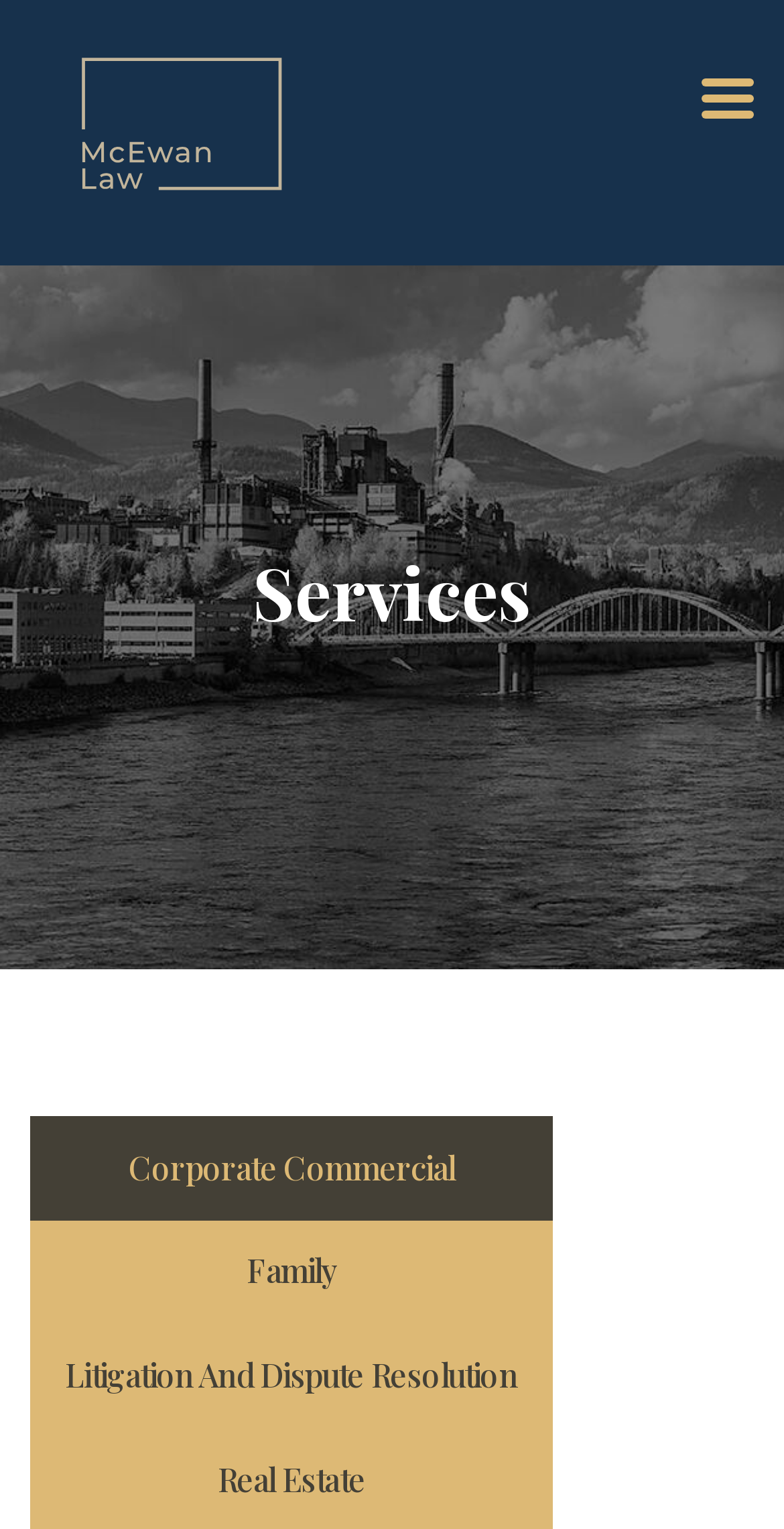Please determine the bounding box coordinates for the UI element described here. Use the format (top-left x, top-left y, bottom-right x, bottom-right y) with values bounded between 0 and 1: Family

[0.038, 0.798, 0.705, 0.866]